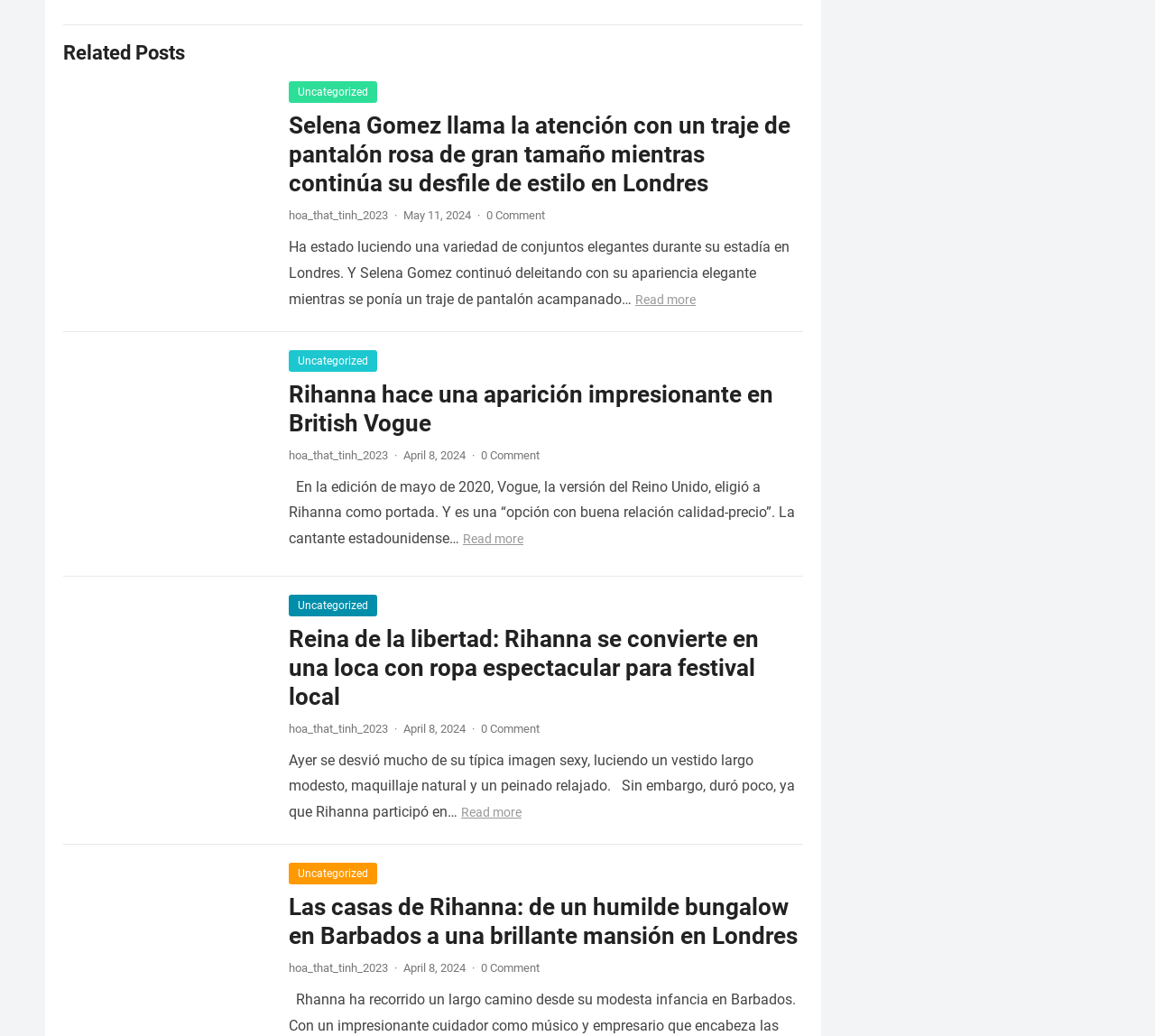Find the bounding box coordinates of the area to click in order to follow the instruction: "Read more about Selena Gomez's elegant appearance in London".

[0.25, 0.108, 0.684, 0.19]